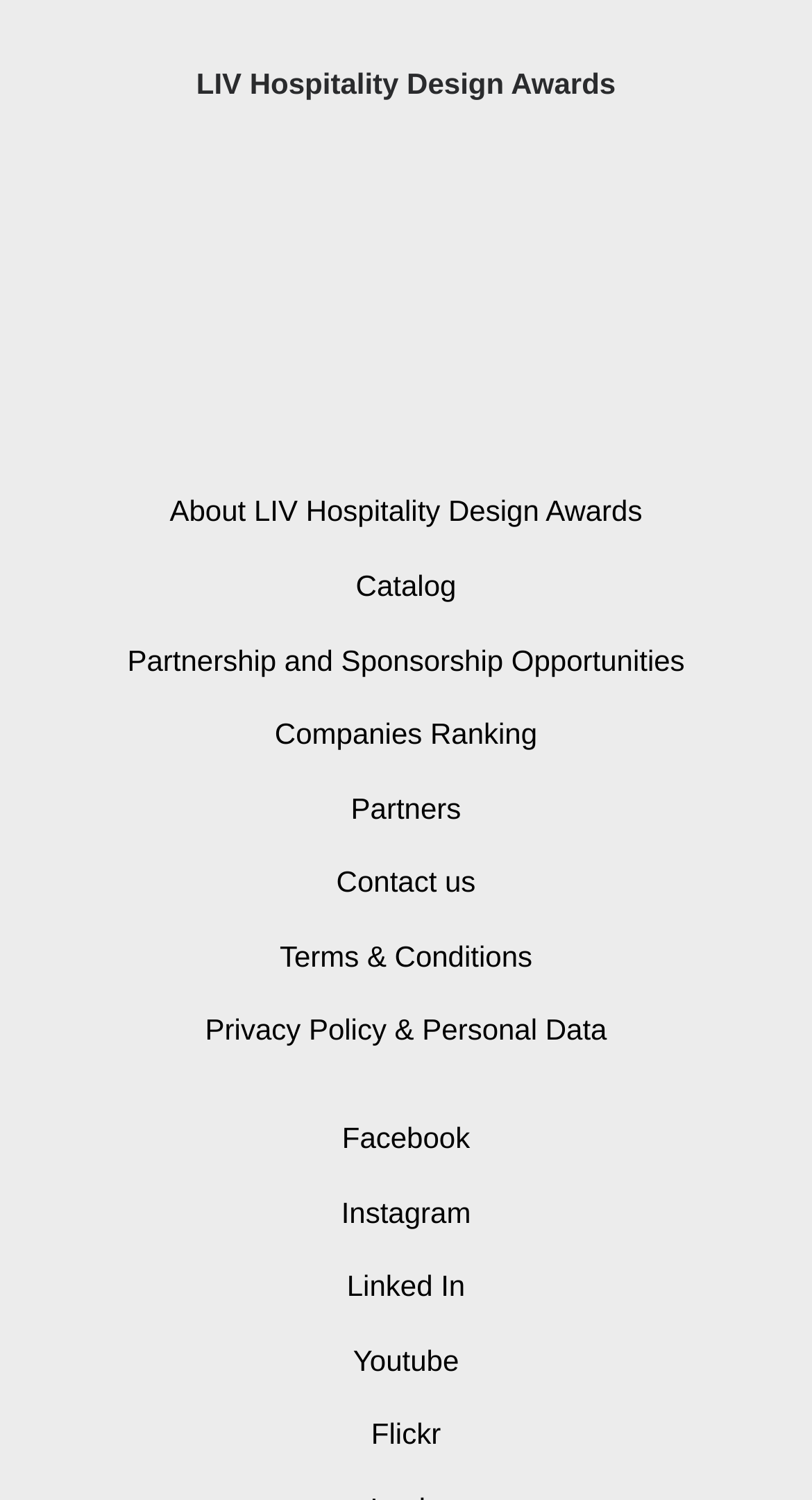Examine the image carefully and respond to the question with a detailed answer: 
What is the name of the award?

The name of the award can be found in the StaticText element with the text 'LIV Hospitality Design Awards' at the top of the webpage.